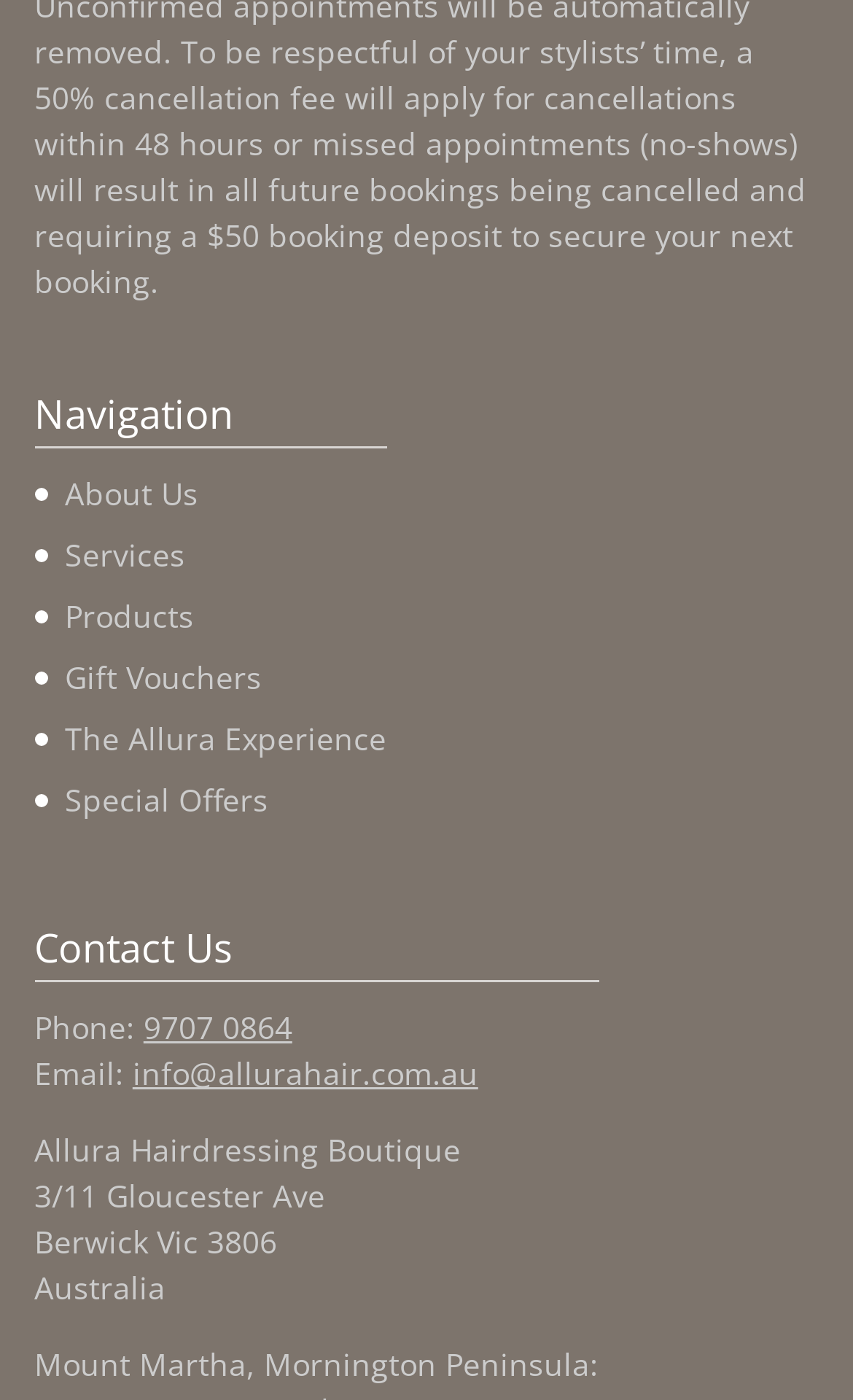Locate the bounding box coordinates of the area to click to fulfill this instruction: "Call the phone number". The bounding box should be presented as four float numbers between 0 and 1, in the order [left, top, right, bottom].

[0.168, 0.719, 0.343, 0.749]